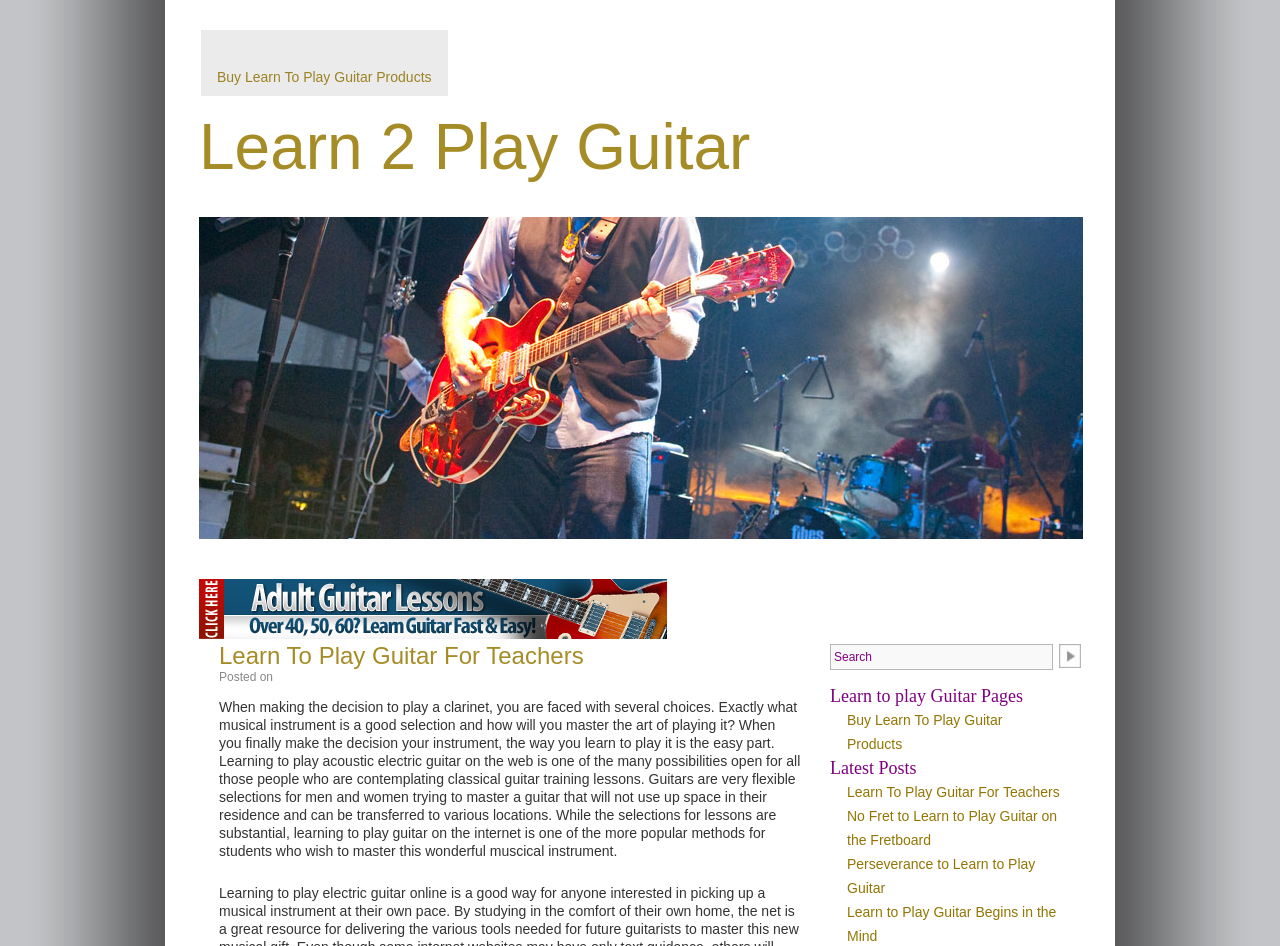Please look at the image and answer the question with a detailed explanation: What is the topic of the 'Latest Posts' section?

The topic of the 'Latest Posts' section is learn to play guitar, as indicated by the links 'Learn To Play Guitar For Teachers', 'No Fret to Learn to Play Guitar on the Fretboard', 'Perseverance to Learn to Play Guitar', and 'Learn to Play Guitar Begins in the Mind'.